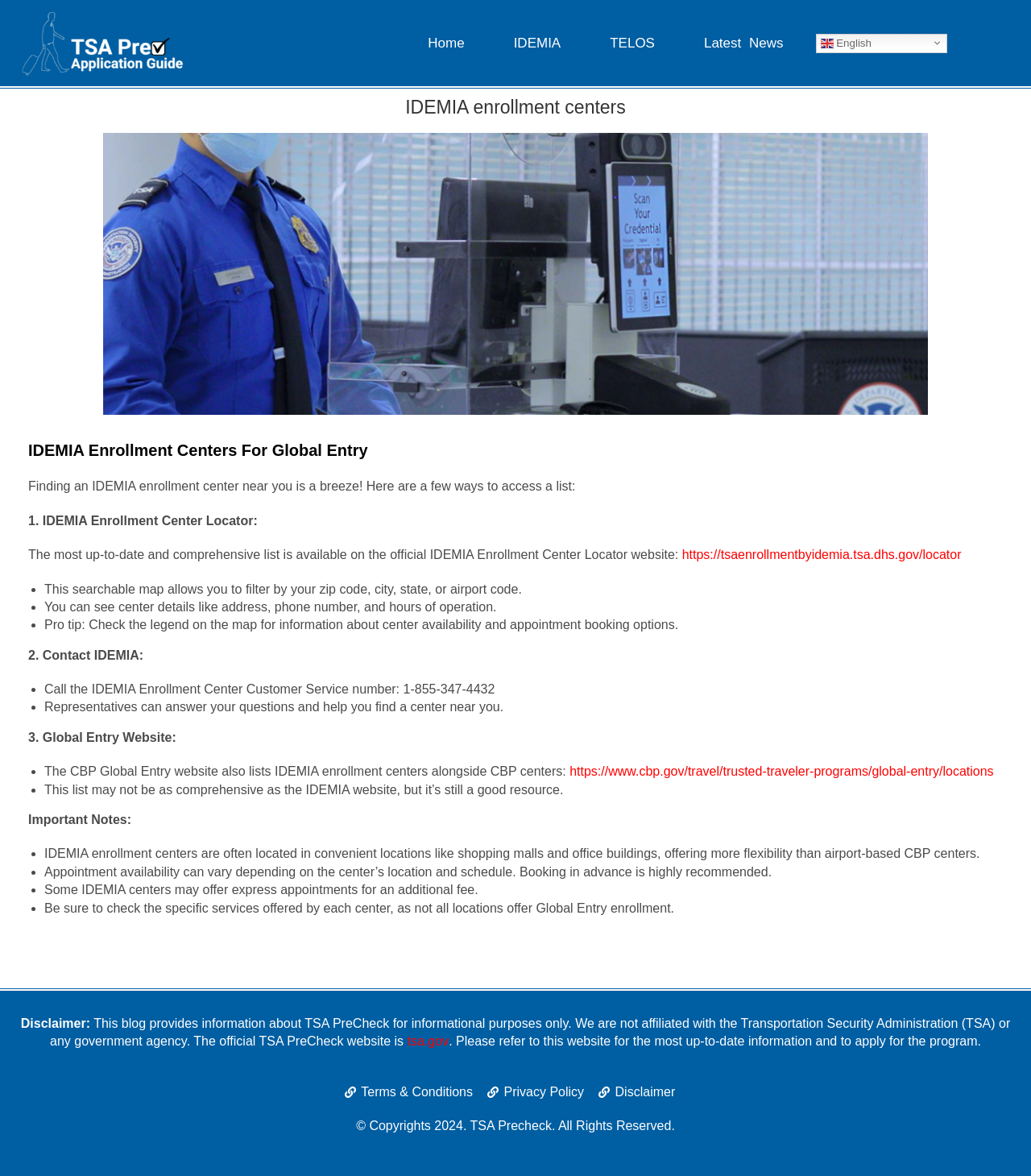Please find the bounding box coordinates of the element that you should click to achieve the following instruction: "Visit the Home page". The coordinates should be presented as four float numbers between 0 and 1: [left, top, right, bottom].

[0.399, 0.028, 0.466, 0.046]